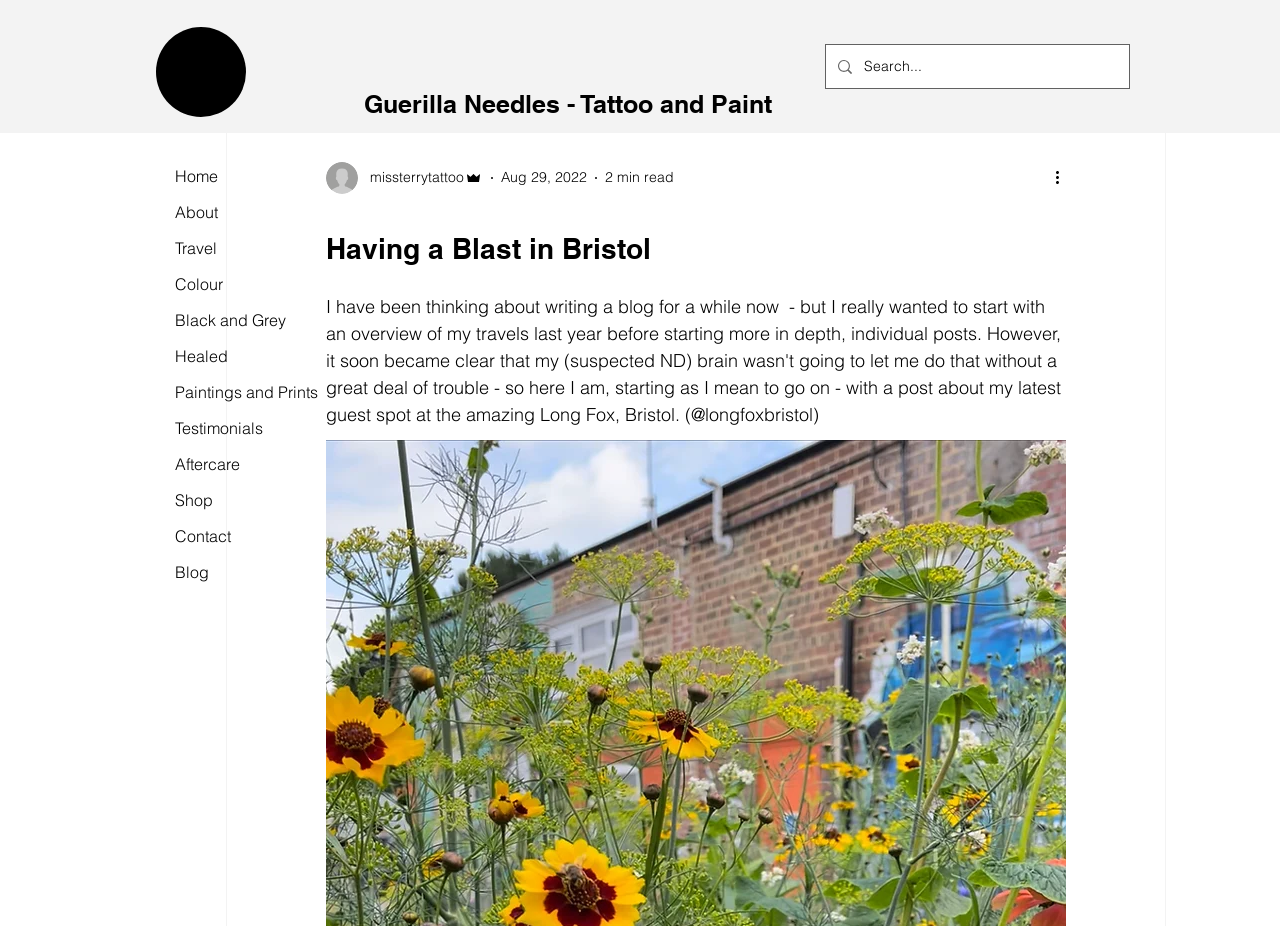Identify the bounding box for the element characterized by the following description: "Healed".

[0.129, 0.364, 0.261, 0.403]